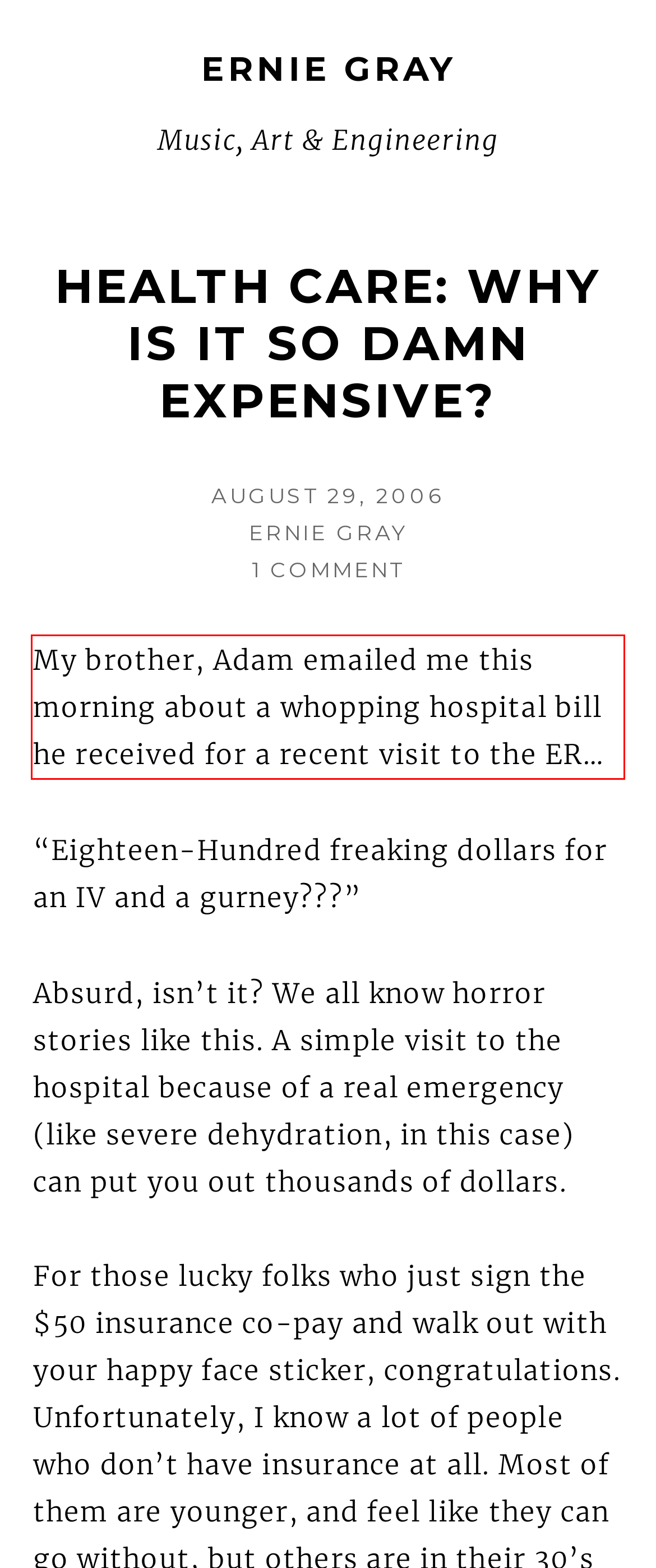Please examine the webpage screenshot containing a red bounding box and use OCR to recognize and output the text inside the red bounding box.

My brother, Adam emailed me this morning about a whopping hospital bill he received for a recent visit to the ER…